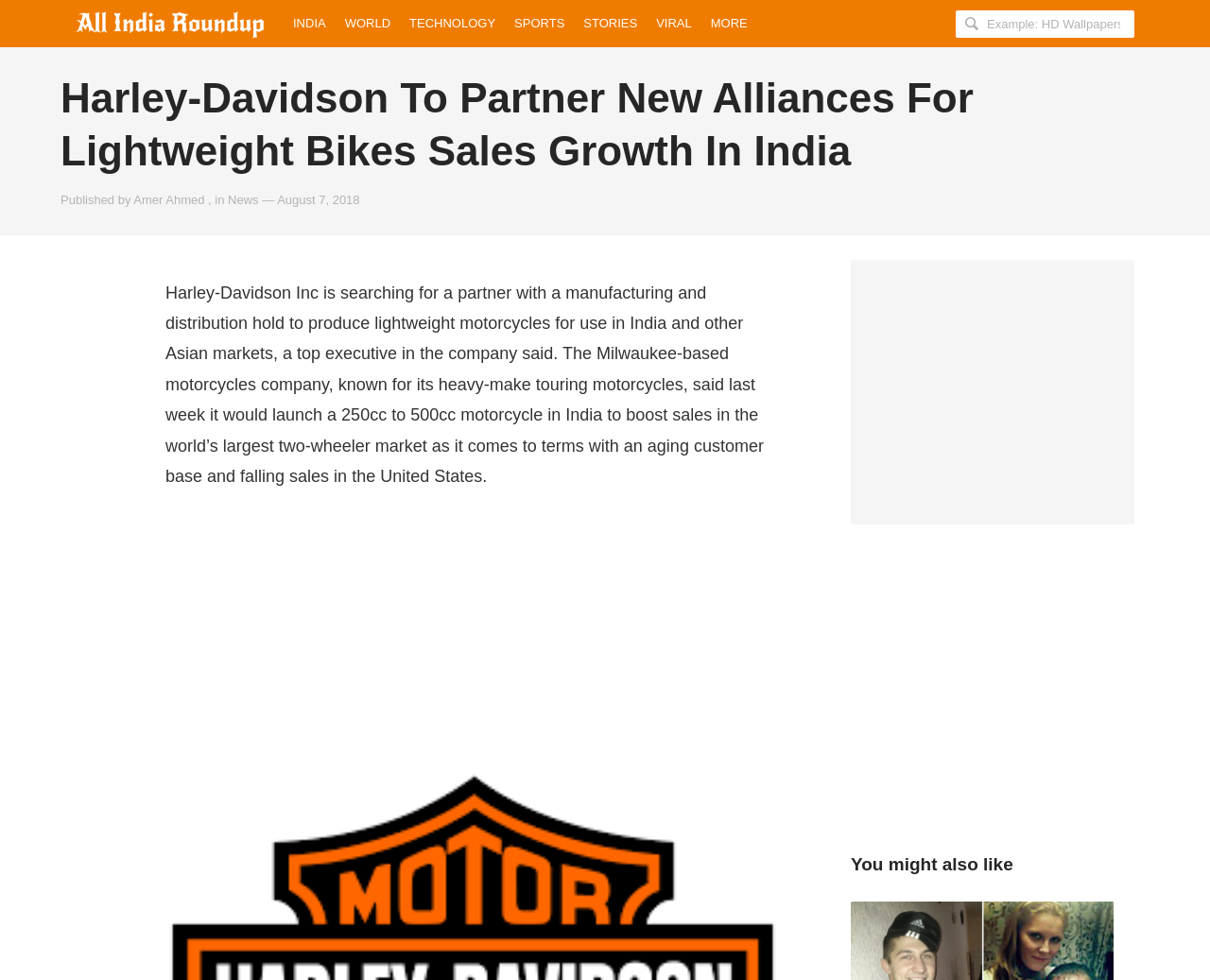Present a detailed account of what is displayed on the webpage.

The webpage appears to be a news article from allindiaroundup.com, with the title "Harley-Davidson To Partner New Alliances For Lightweight Bikes Sales Growth In India". At the top of the page, there is a heading with the website's name, followed by a horizontal menu bar with seven menu items: "INDIA", "WORLD", "TECHNOLOGY", "SPORTS", "STORIES", "VIRAL", and "MORE". 

To the right of the menu bar, there is a search bar with a magnifying glass icon and a label "Search AllIndiaRoundup for:". Below the search bar, there is a header section with the article's title, author "Amer Ahmed", and publication date "August 7, 2018". 

The main content of the article is a block of text that describes Harley-Davidson's plan to partner with a manufacturer to produce lightweight motorcycles for the Indian and Asian markets. The text is divided into two columns, with an insertion point in between. 

At the bottom of the page, there is a section with the heading "You might also like", which suggests that there may be related articles or content.